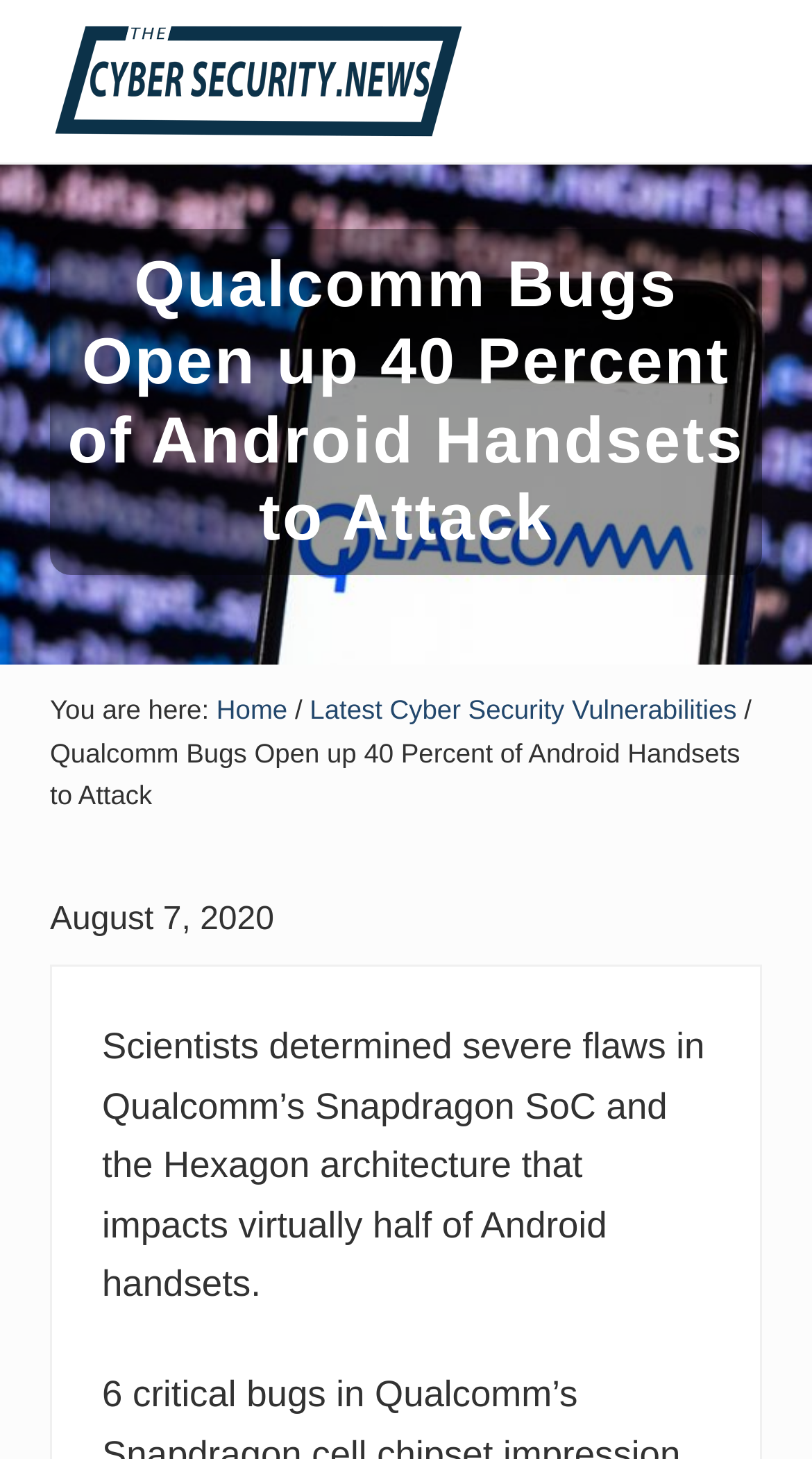Using the provided description: "alt="The Cyber Security News"", find the bounding box coordinates of the corresponding UI element. The output should be four float numbers between 0 and 1, in the format [left, top, right, bottom].

[0.062, 0.006, 0.574, 0.106]